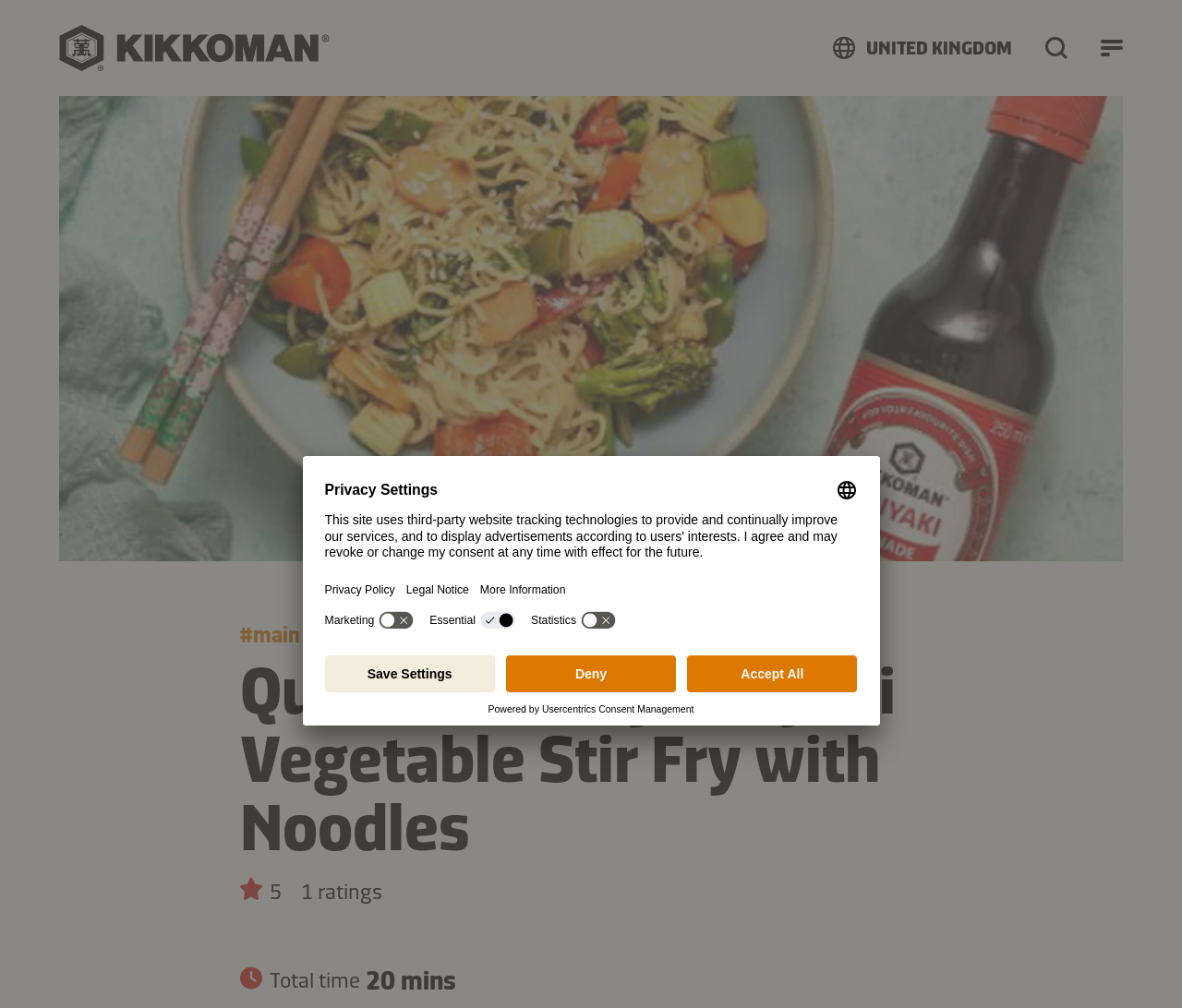From the webpage screenshot, identify the region described by alt="Kikkoman". Provide the bounding box coordinates as (top-left x, top-left y, bottom-right x, bottom-right y), with each value being a floating point number between 0 and 1.

[0.05, 0.025, 0.279, 0.071]